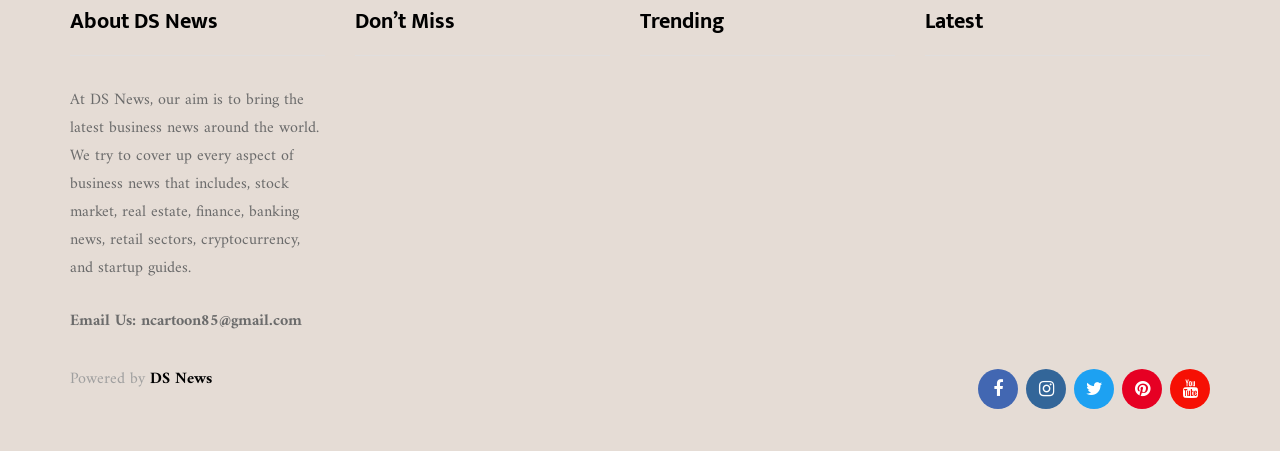How many articles are listed under the 'Don't Miss' section?
Please provide a comprehensive answer to the question based on the webpage screenshot.

Under the 'Don't Miss' section, I found two article headings: 'Understanding Passenger Rights in Car Accidents' and 'Online Veterinary Information Sites: The Perfect Solution for Tech-Savvy Fur Parents'. Each article has a corresponding link.